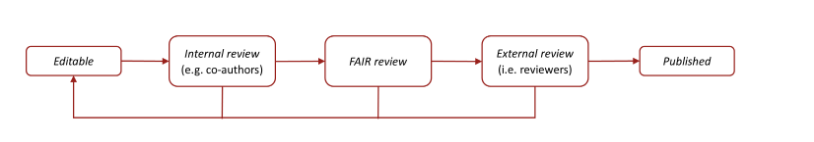Give an in-depth description of the image.

The image illustrates the publication workflow for Data Sharing Collections (DSCs), highlighting the various stages from initial preparation to final publication. It begins with the "Editable" state, indicating that researchers can modify the collection. Moving forward, the workflow branches into different review stages: the "Internal review," which typically involves co-authors assessing the collection, and the "FAIR review," focused on ensuring adherence to the principles of Findability, Accessibility, Interoperability, and Reusability. The process further includes an "External review," where external reviewers evaluate the work before it reaches the final "Published" state. This visual representation encapsulates the structured progression of data collections through different review phases, emphasizing collaboration and quality control before publication.